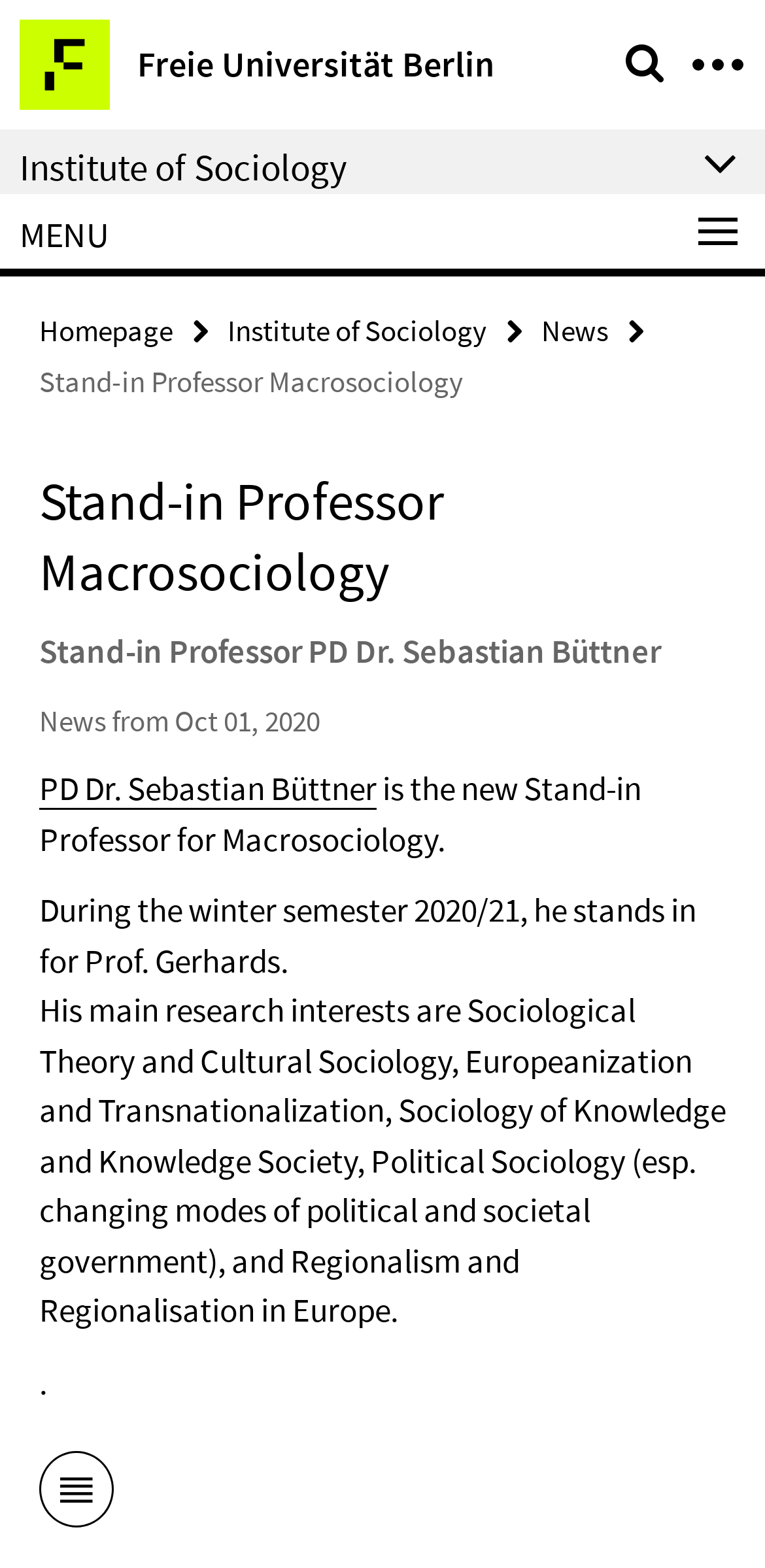Extract the main title from the webpage.

Stand-in Professor Macrosociology